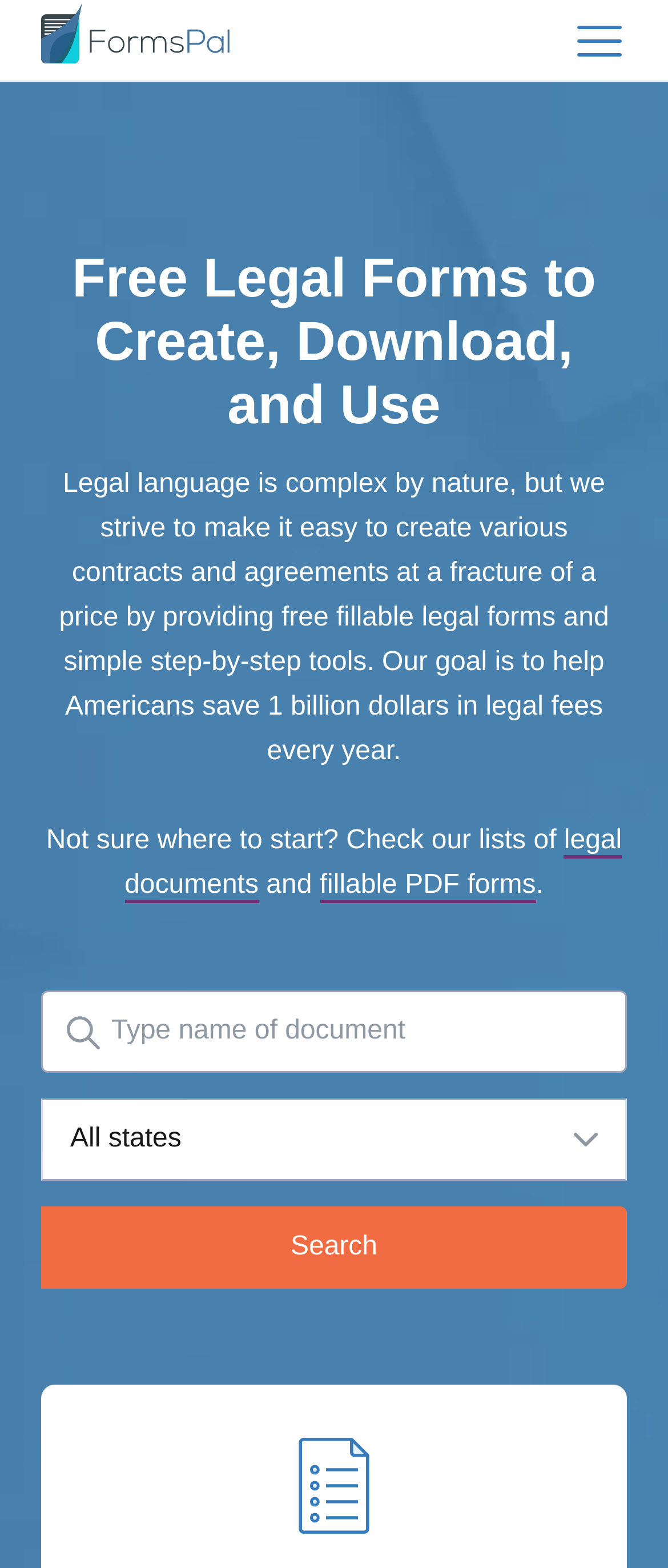Locate the bounding box of the UI element with the following description: "parent_node: All states value="Search"".

[0.062, 0.77, 0.938, 0.822]